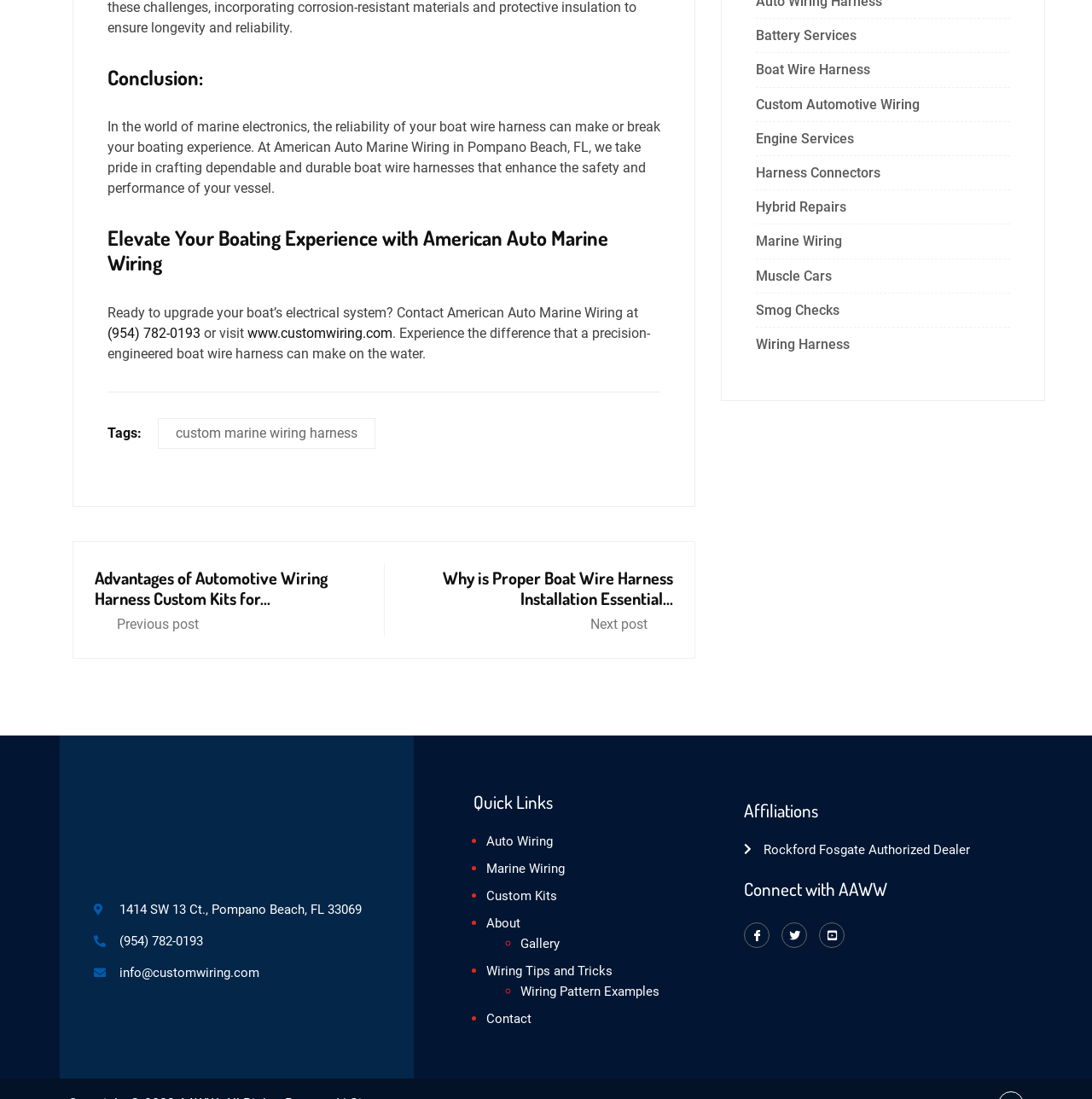Respond with a single word or phrase for the following question: 
What is the phone number?

(954) 782-0193